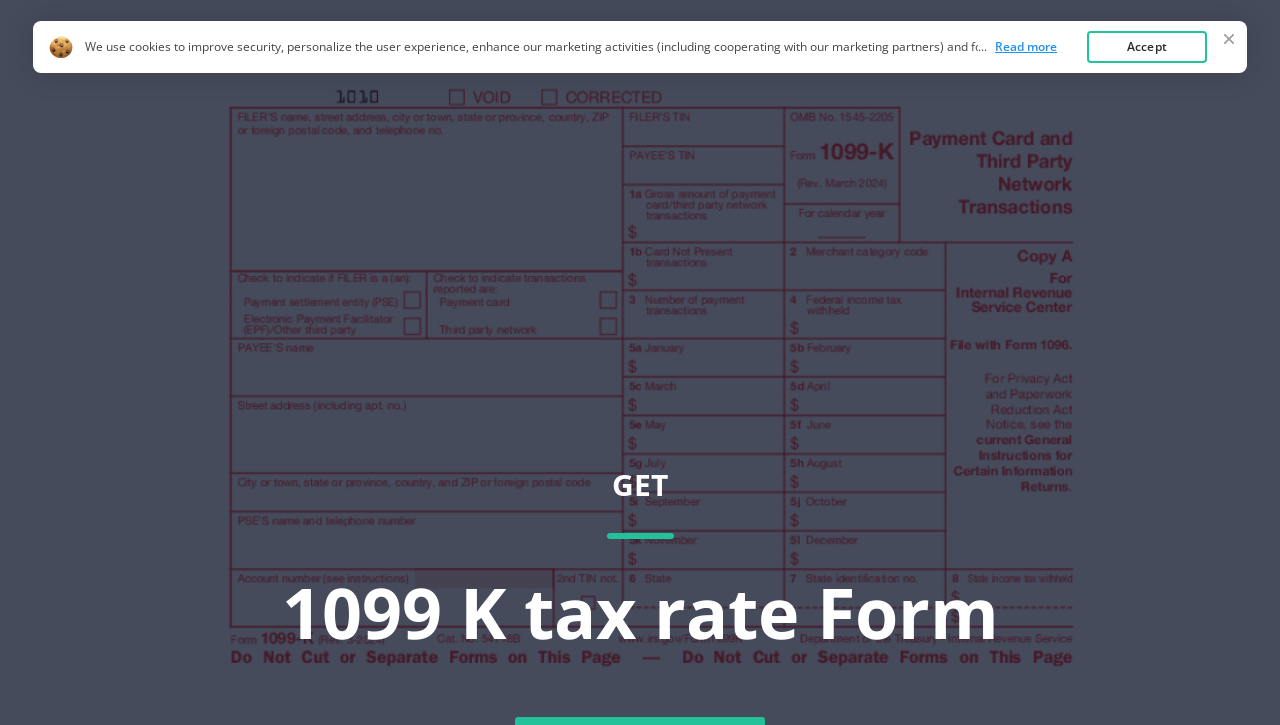What is the purpose of the cookies mentioned on the webpage?
Please give a detailed and elaborate explanation in response to the question.

I analyzed the StaticText element with the text 'We use cookies to improve security, personalize the user experience, enhance our marketing activities...' and inferred that the cookies are used for these purposes.